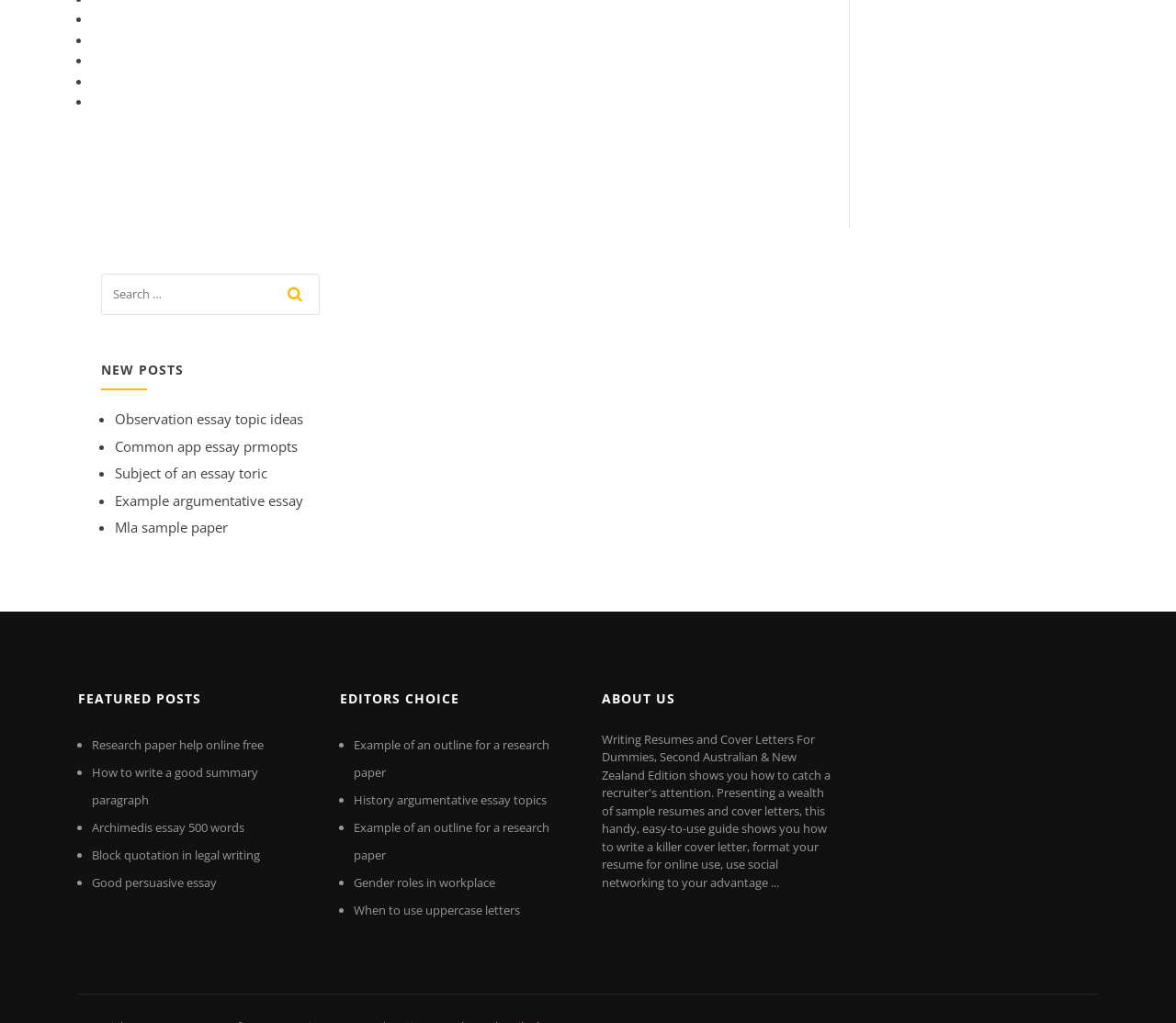What is the 'EDITORS CHOICE' section about?
Look at the screenshot and respond with a single word or phrase.

Featured research paper outlines and topics